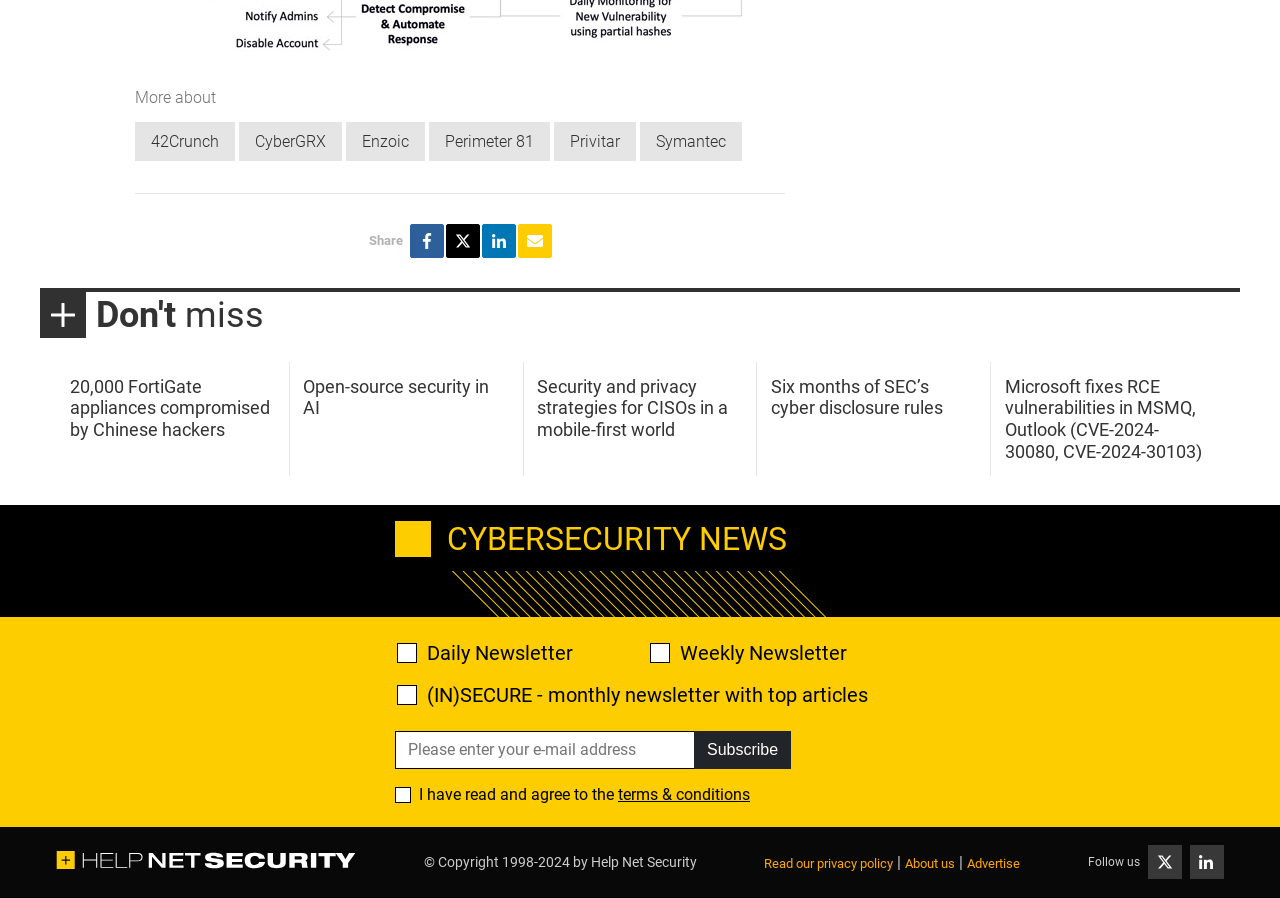Please specify the bounding box coordinates of the area that should be clicked to accomplish the following instruction: "Read about 20,000 FortiGate appliances compromised by Chinese hackers". The coordinates should consist of four float numbers between 0 and 1, i.e., [left, top, right, bottom].

[0.054, 0.418, 0.211, 0.49]